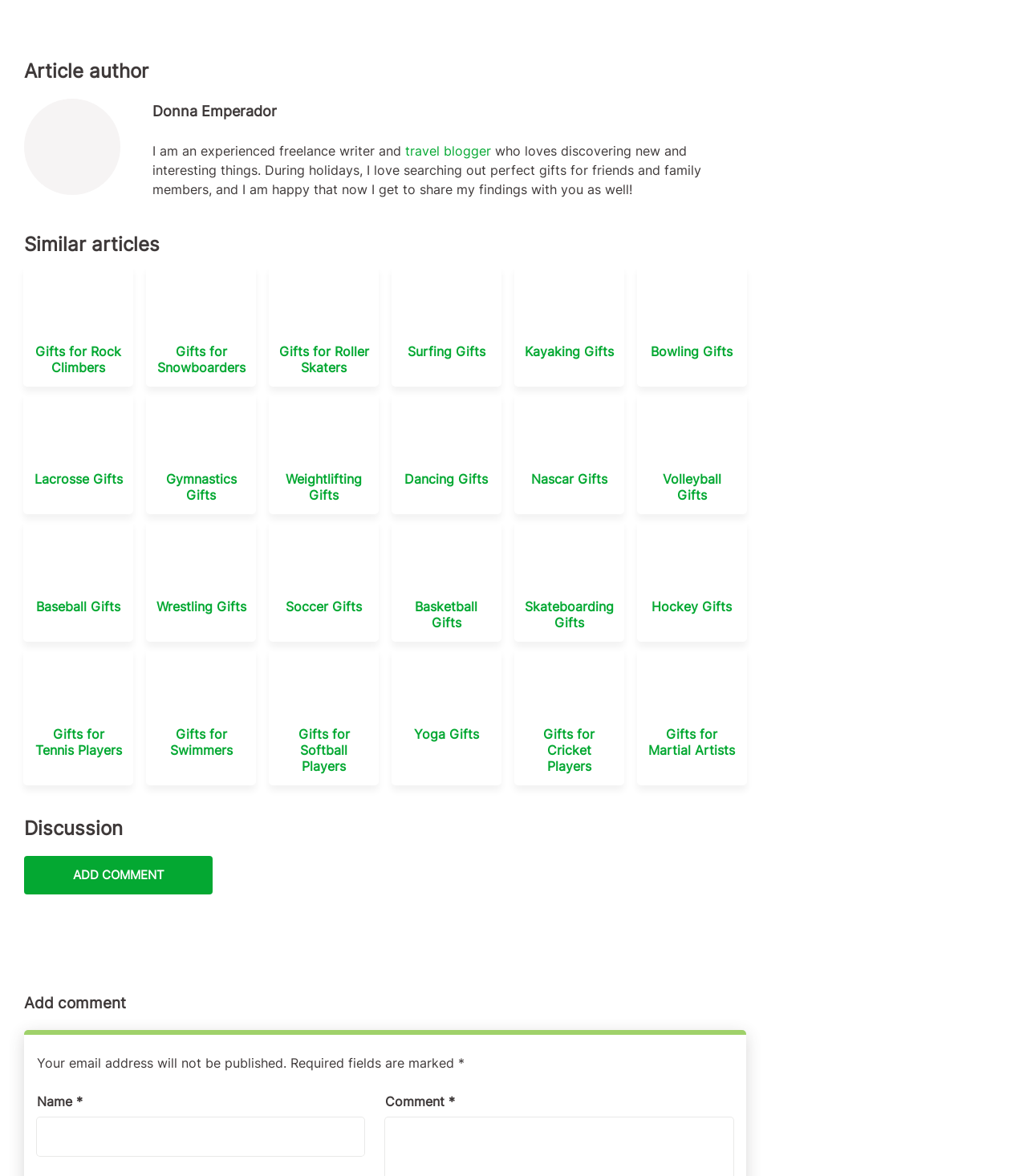Please mark the bounding box coordinates of the area that should be clicked to carry out the instruction: "Explore Newsroom".

None